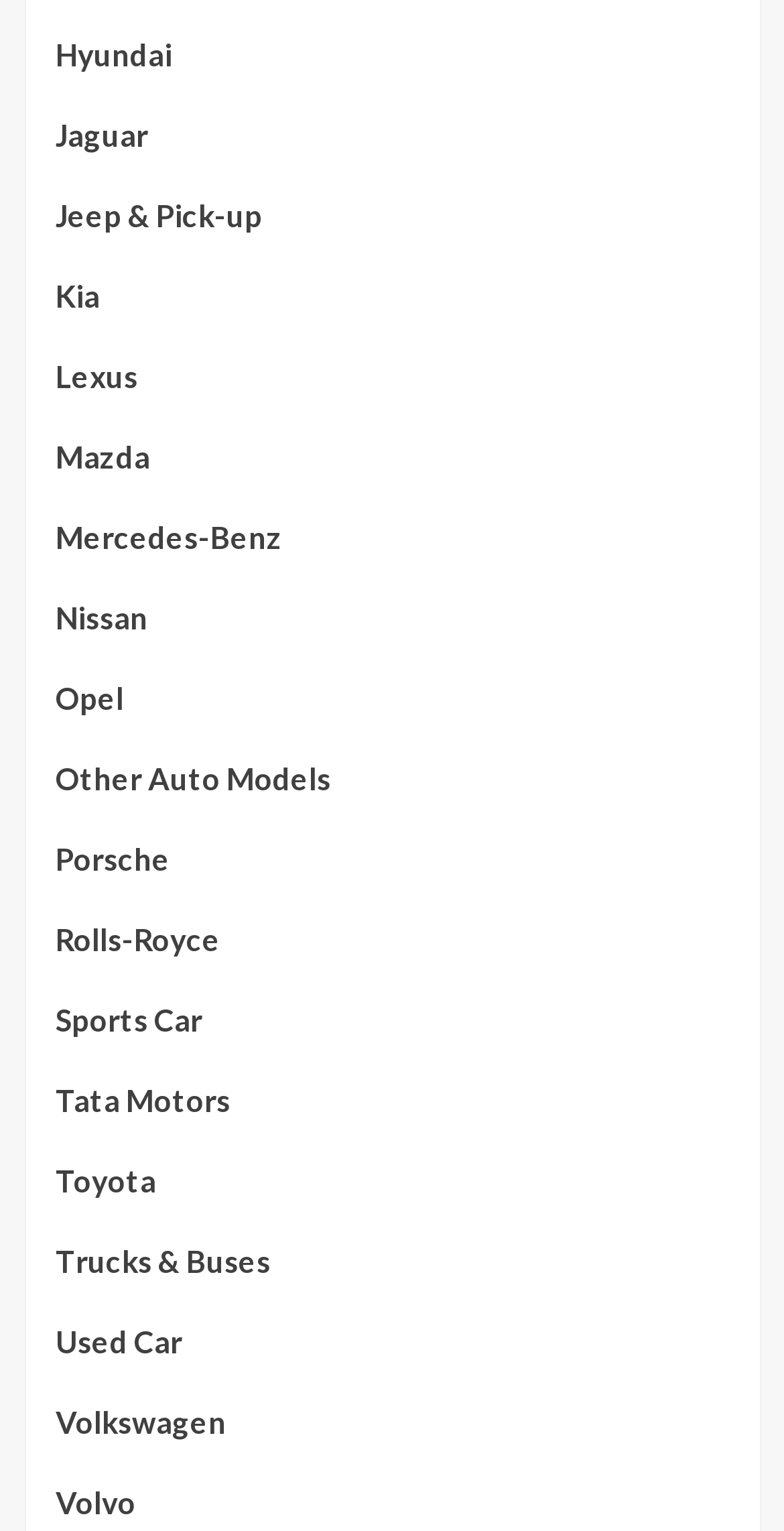What is the last car brand listed?
Please provide a single word or phrase as the answer based on the screenshot.

Volvo